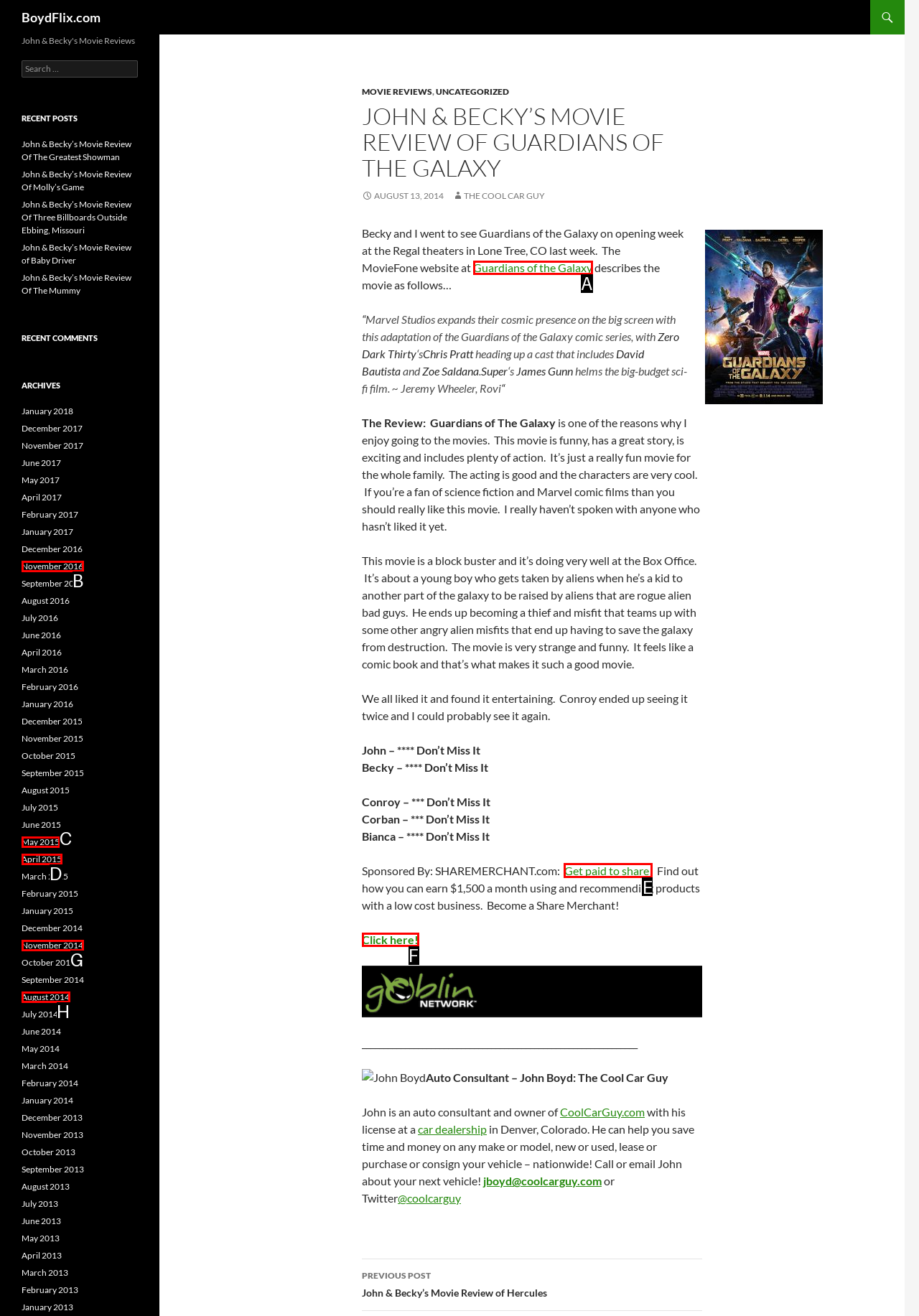Which lettered option should be clicked to achieve the task: Click to get paid to share? Choose from the given choices.

E